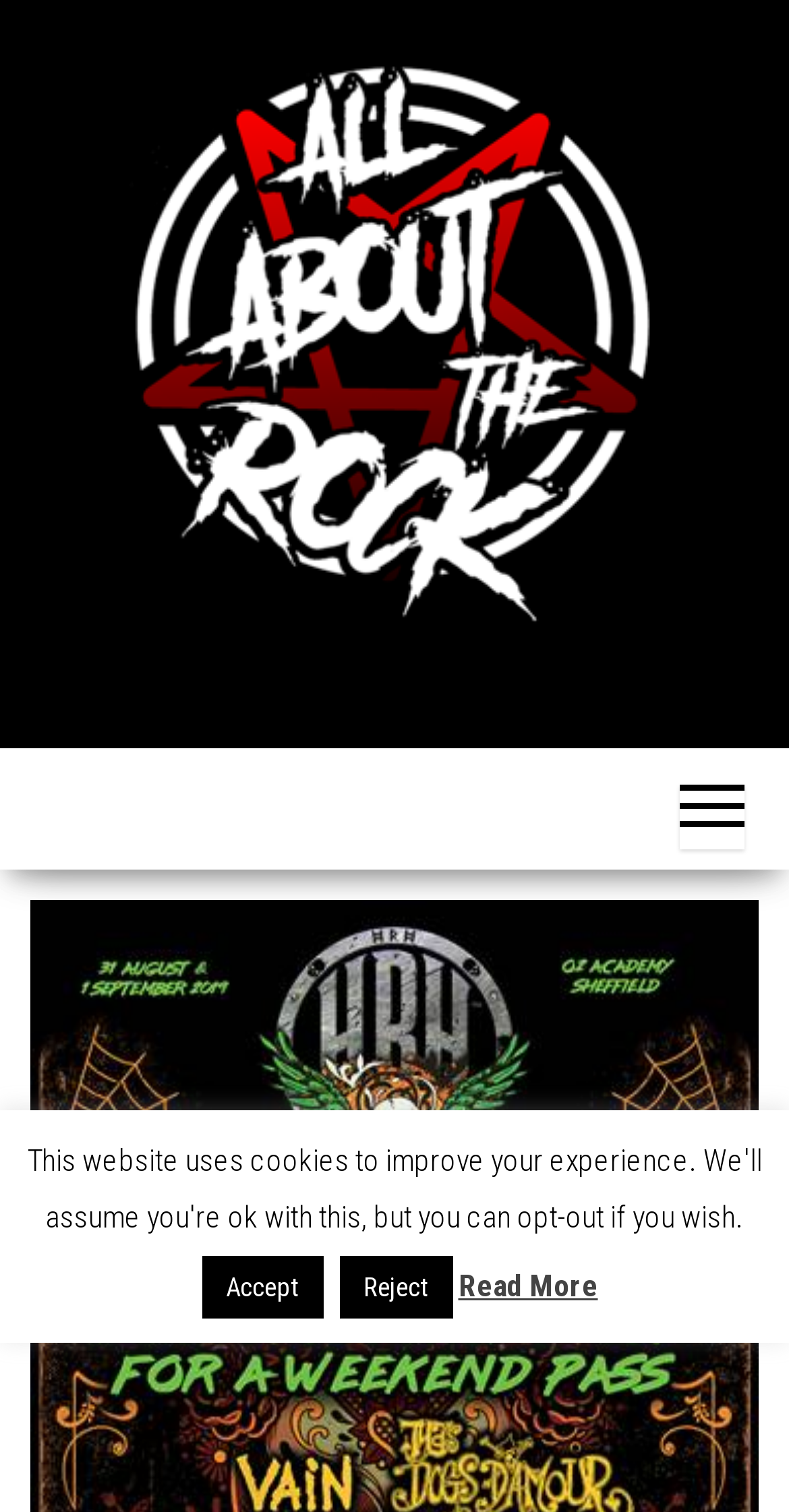What is the topic of the webpage?
Please give a detailed and thorough answer to the question, covering all relevant points.

I inferred the topic by looking at the webpage title and the mention of 'HRH Sleaze' and 'Chapter Three', which suggests that the webpage is about a music event or festival.